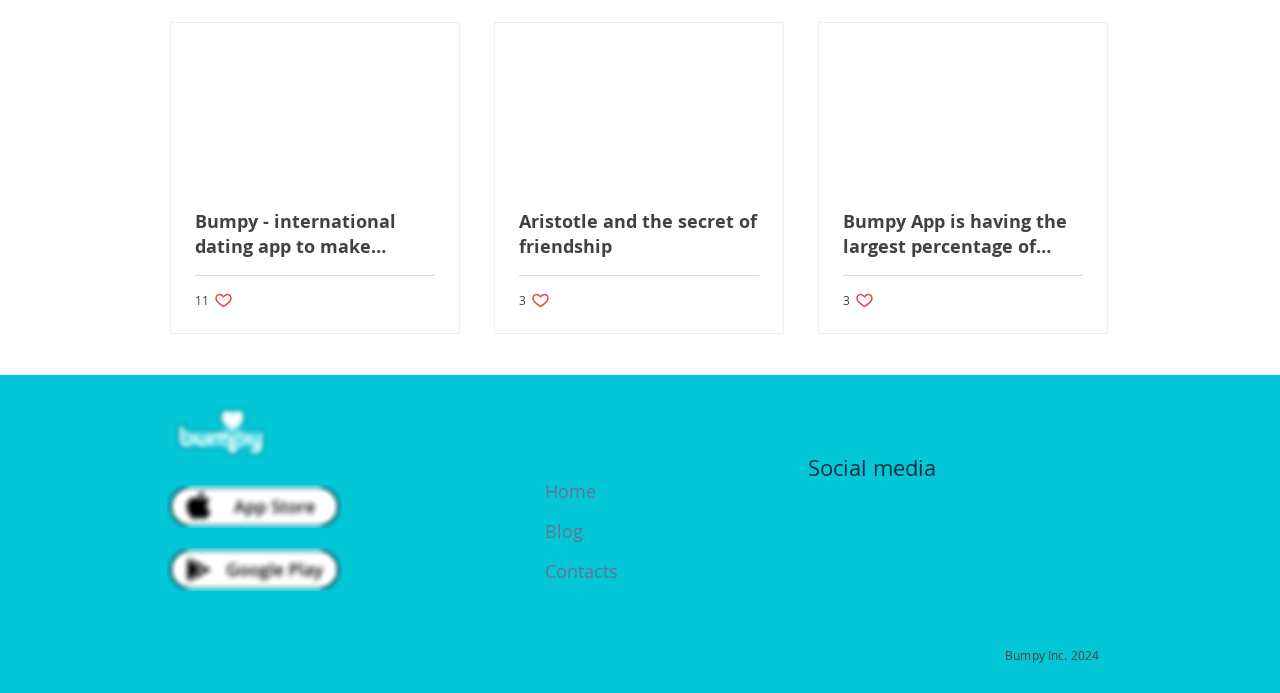Using the information in the image, give a detailed answer to the following question: What is the name of the company?

The answer can be found at the bottom of the webpage, where the heading text is 'Bumpy Inc. 2024'.